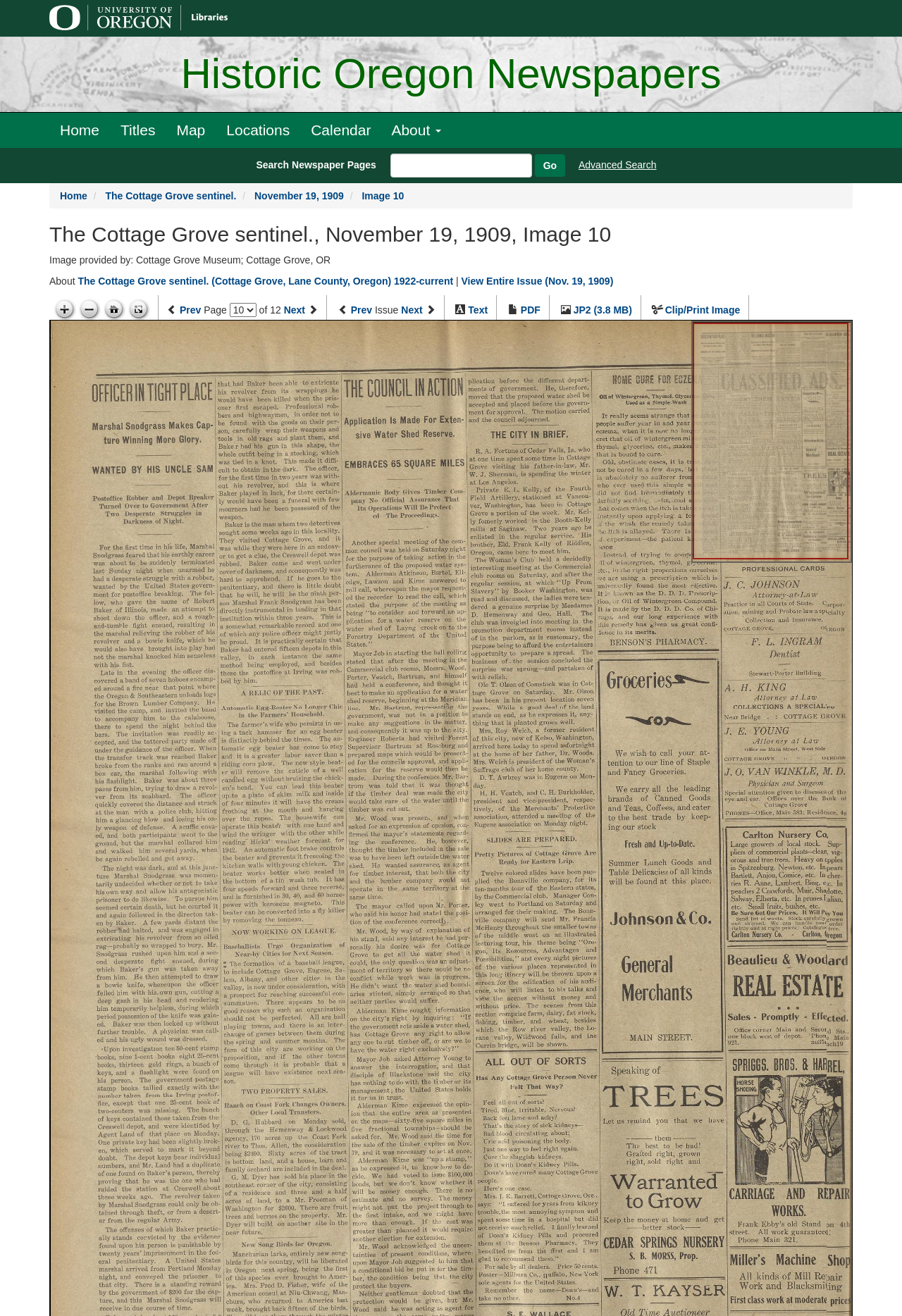Using floating point numbers between 0 and 1, provide the bounding box coordinates in the format (top-left x, top-left y, bottom-right x, bottom-right y). Locate the UI element described here: Titles

[0.122, 0.086, 0.184, 0.112]